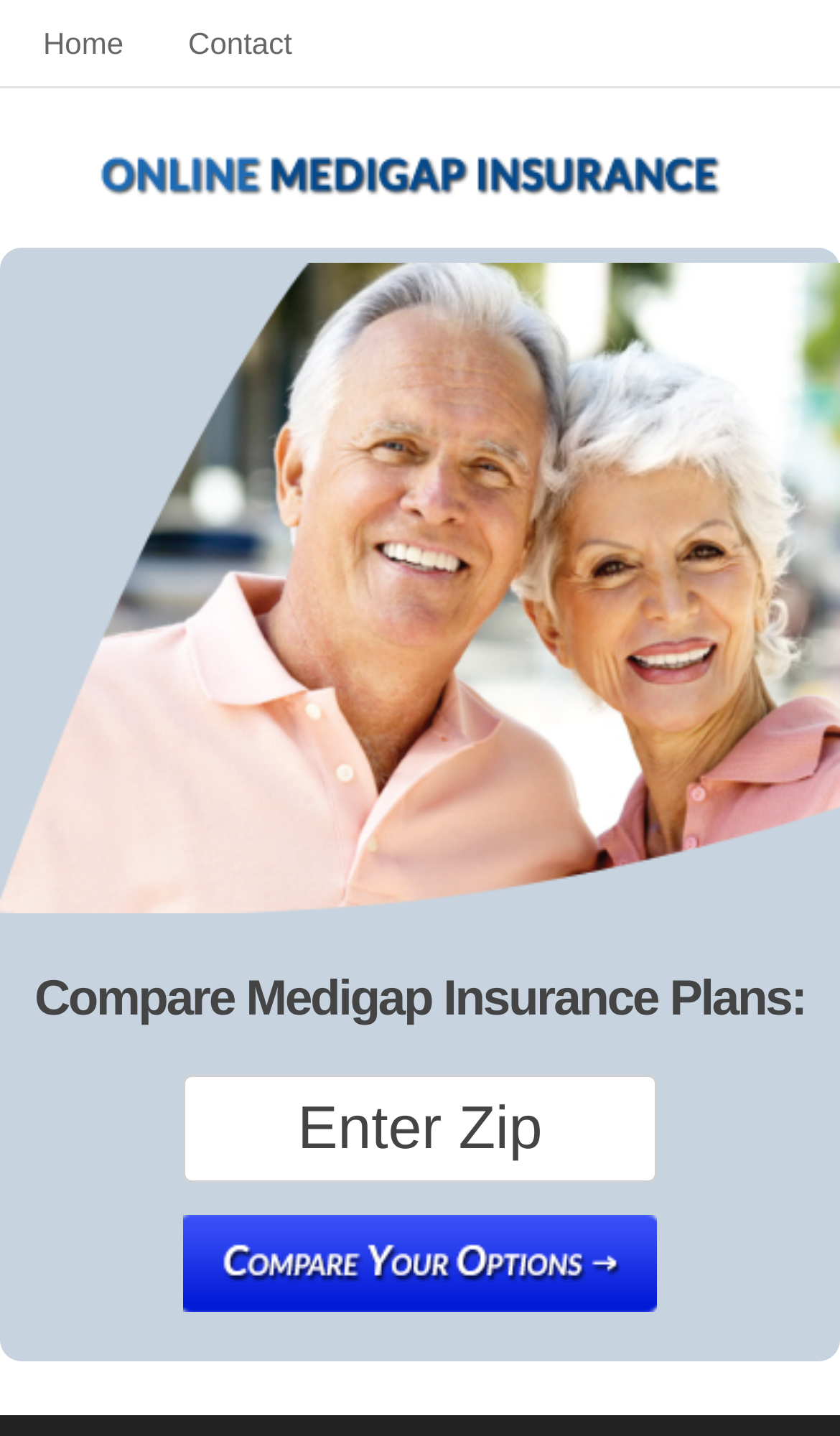Give a detailed account of the webpage.

The webpage is about Medigap Insurance in Valhermoso Springs, AL, and it provides online Medigap Insurance services. At the top, there are three links: "Home" on the left, "Contact" in the middle, and an empty link on the right that contains an image. Below these links, there is a large banner image that spans the entire width of the page.

Further down, there is a heading that reads "Compare Medigap Insurance Plans:". Below this heading, there is a form with a textbox and a button. The textbox has a label "Enter Zip" and is not required. The button is labeled "Submit" and is positioned to the right of the textbox.